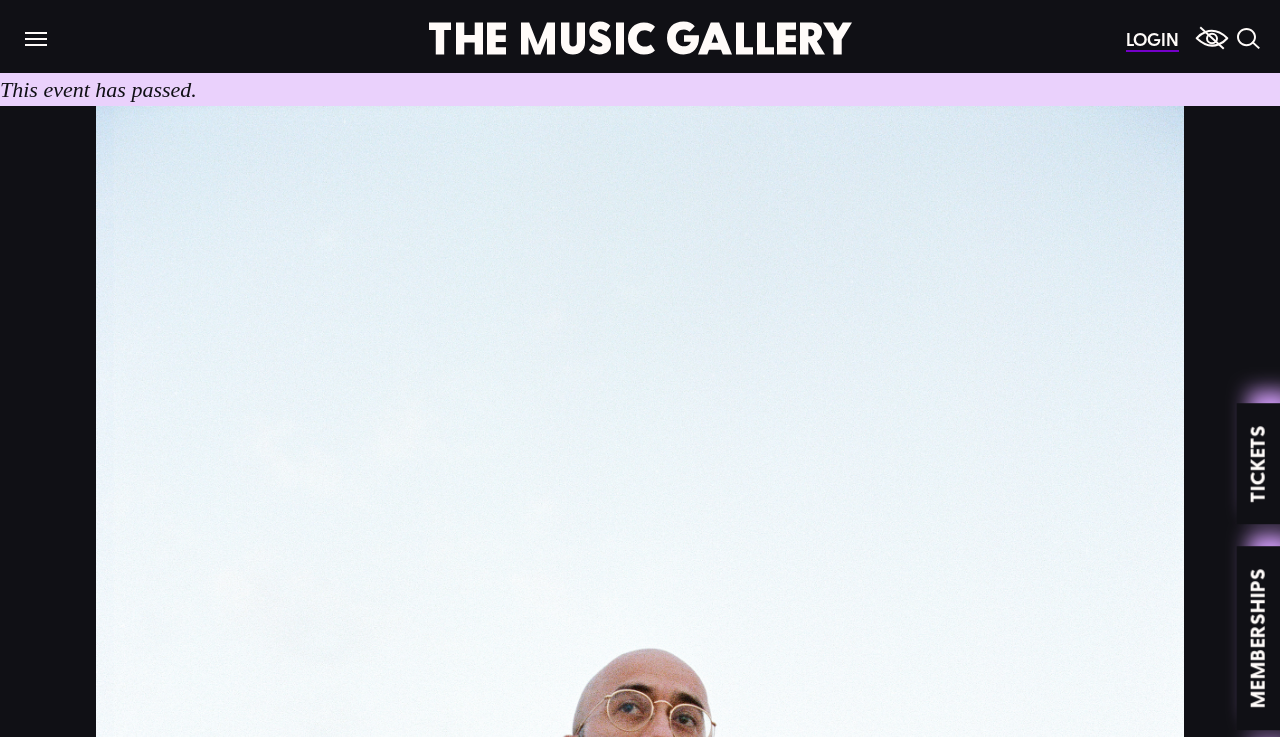Respond with a single word or short phrase to the following question: 
What is the name of the event?

X AVANT XIII